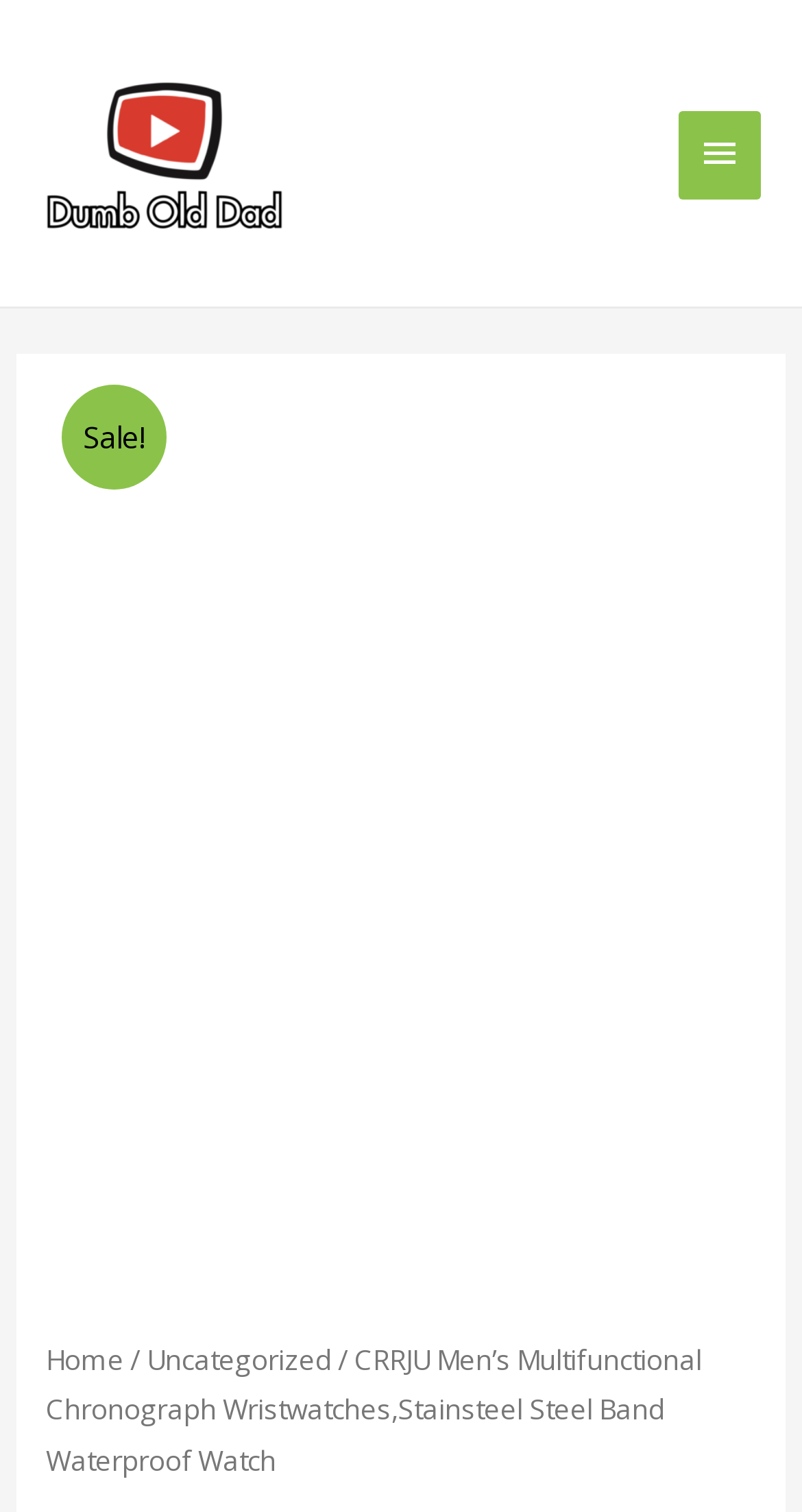Articulate a complete and detailed caption of the webpage elements.

The webpage appears to be a product review page, specifically for the CRRJU Men's Multifunctional Chronograph Wristwatches. At the top left, there is a logo image and a link to "Dumb Old Dad's Reviews". 

Below the logo, there is a main menu button on the right side, which is currently not expanded. To the left of the main menu button, a "Sale!" notification is displayed. 

The main content of the page is a large figure that takes up most of the page, containing two images of the product. The images are arranged vertically, with the top image taking up more space than the bottom one. 

At the bottom of the page, there is a navigation menu with links to "Home", "Uncategorized", and the current page, which is the product review page. The current page's link is the longest and takes up the most space in the navigation menu.